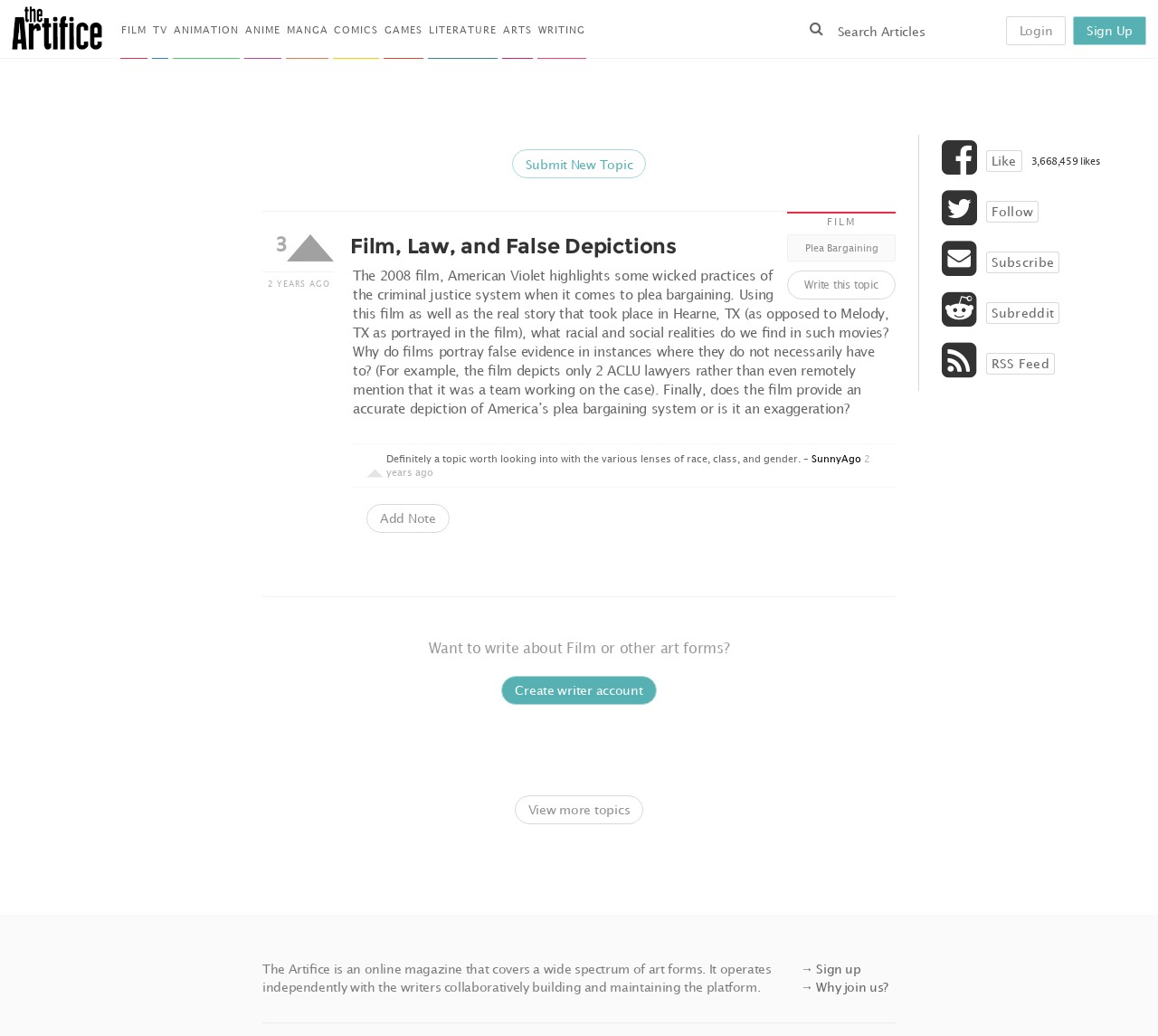Pinpoint the bounding box coordinates of the clickable area needed to execute the instruction: "Submit a new topic". The coordinates should be specified as four float numbers between 0 and 1, i.e., [left, top, right, bottom].

[0.442, 0.144, 0.558, 0.172]